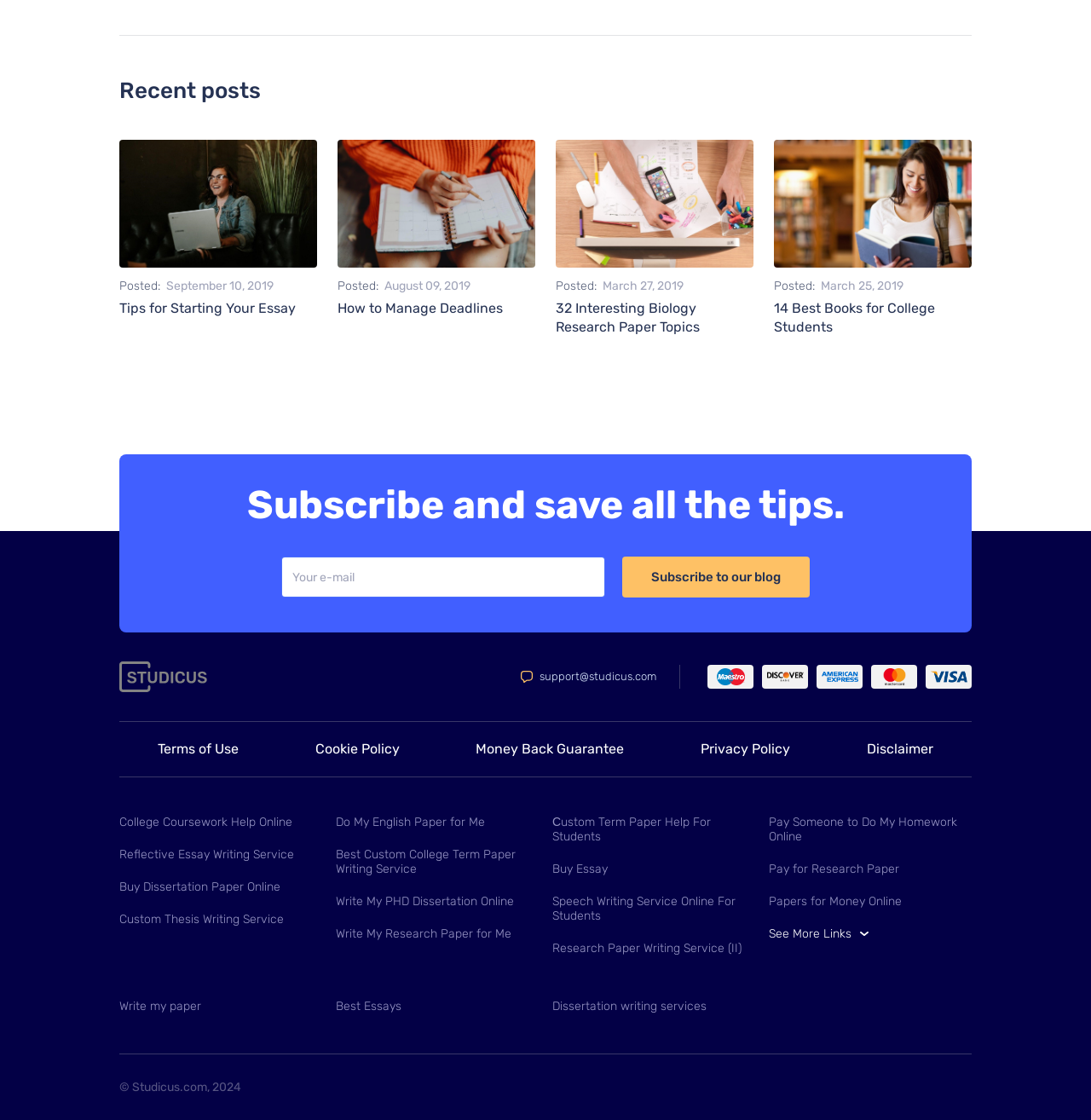What type of services are offered by the website?
Answer the question in as much detail as possible.

The webpage features links to various academic writing services, such as essay writing, dissertation writing, and research paper writing, suggesting that the website offers these types of services.